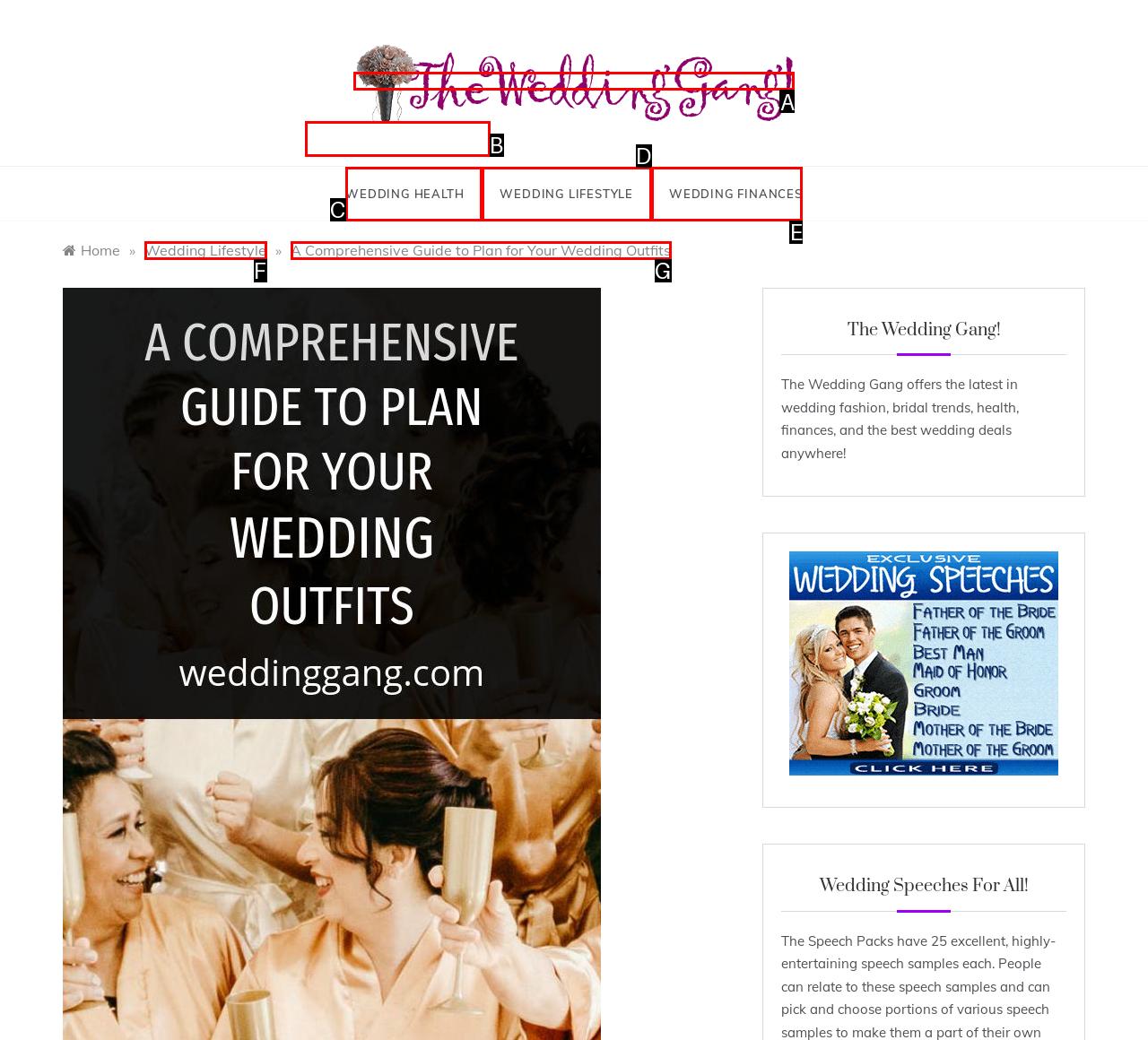Choose the letter of the UI element that aligns with the following description: parent_node: Wedding Gang
State your answer as the letter from the listed options.

A